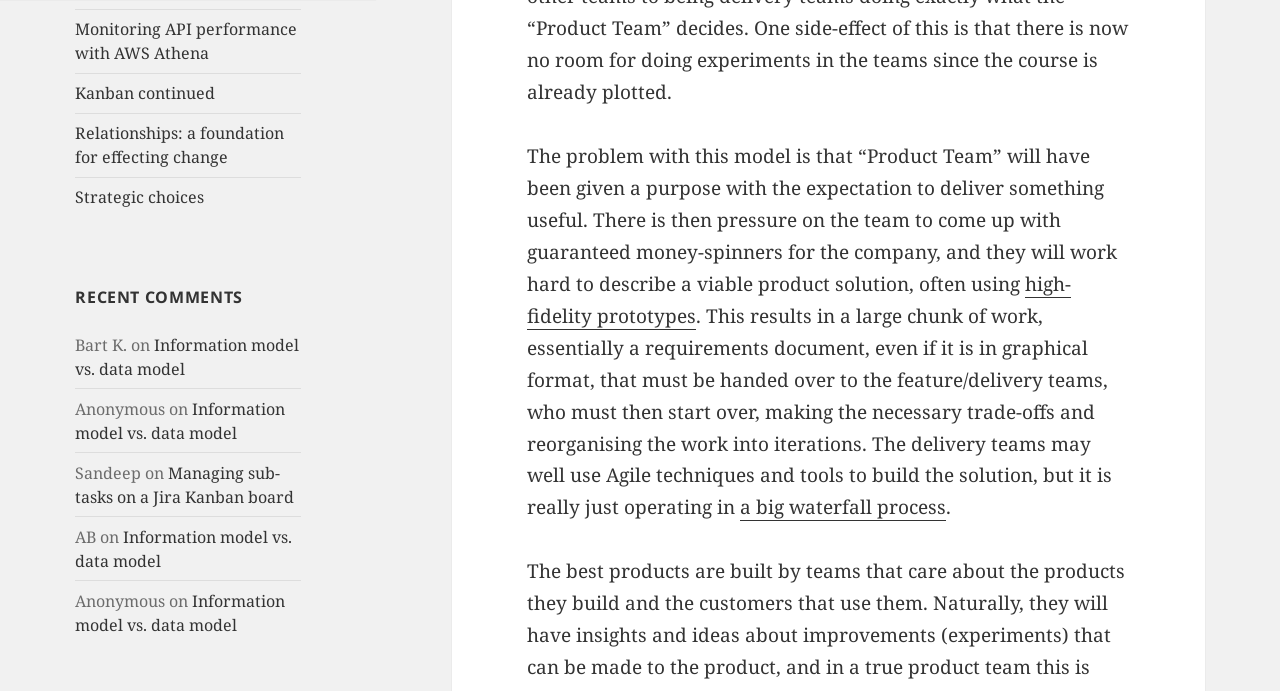Determine the bounding box coordinates for the UI element described. Format the coordinates as (top-left x, top-left y, bottom-right x, bottom-right y) and ensure all values are between 0 and 1. Element description: Strategic choices

[0.059, 0.27, 0.16, 0.302]